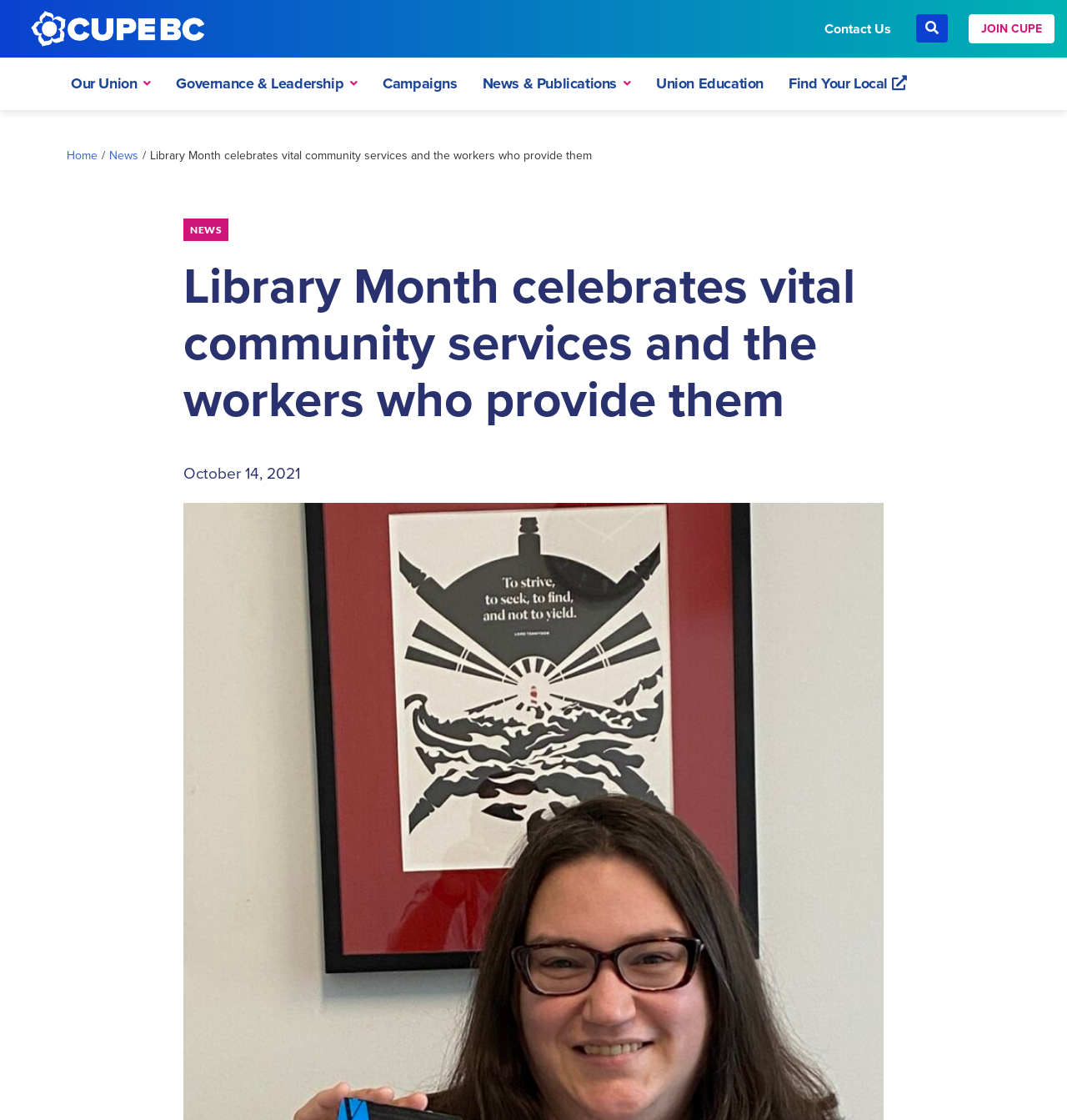Could you locate the bounding box coordinates for the section that should be clicked to accomplish this task: "Click the 'JOIN CUPE' button".

[0.908, 0.013, 0.988, 0.039]